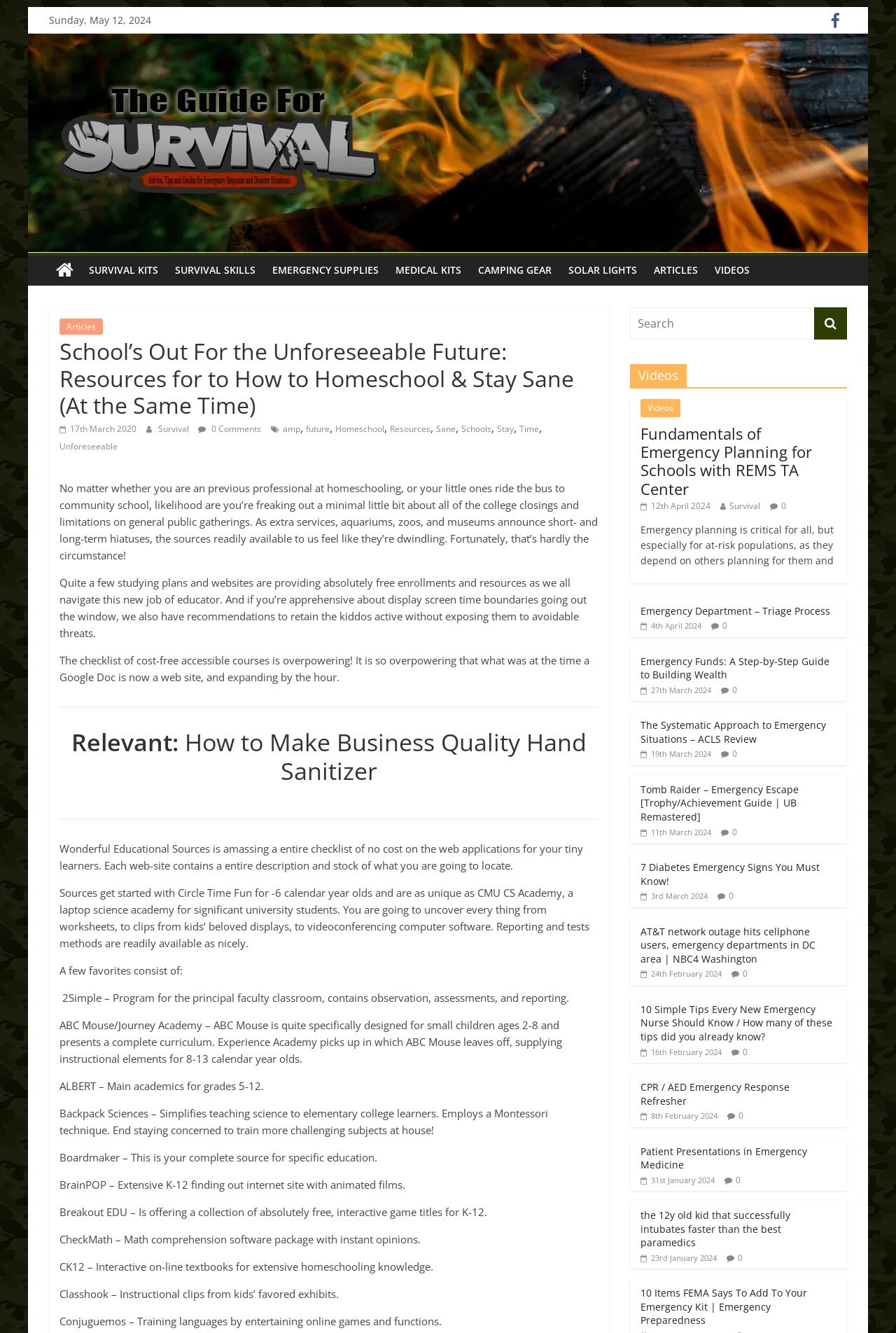Identify the coordinates of the bounding box for the element that must be clicked to accomplish the instruction: "Search for resources".

[0.703, 0.23, 0.909, 0.255]